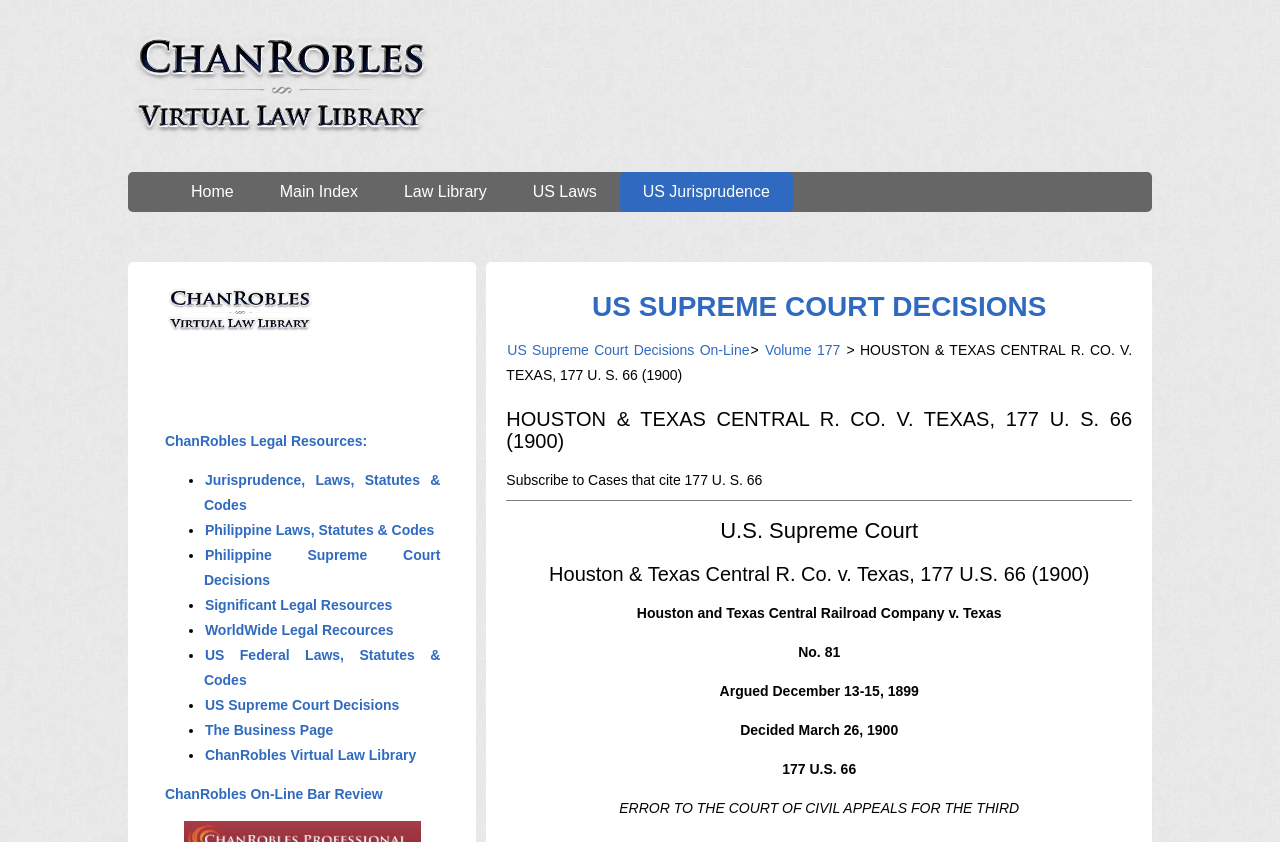Identify the bounding box for the UI element specified in this description: "Significant Legal Resources". The coordinates must be four float numbers between 0 and 1, formatted as [left, top, right, bottom].

[0.159, 0.709, 0.307, 0.728]